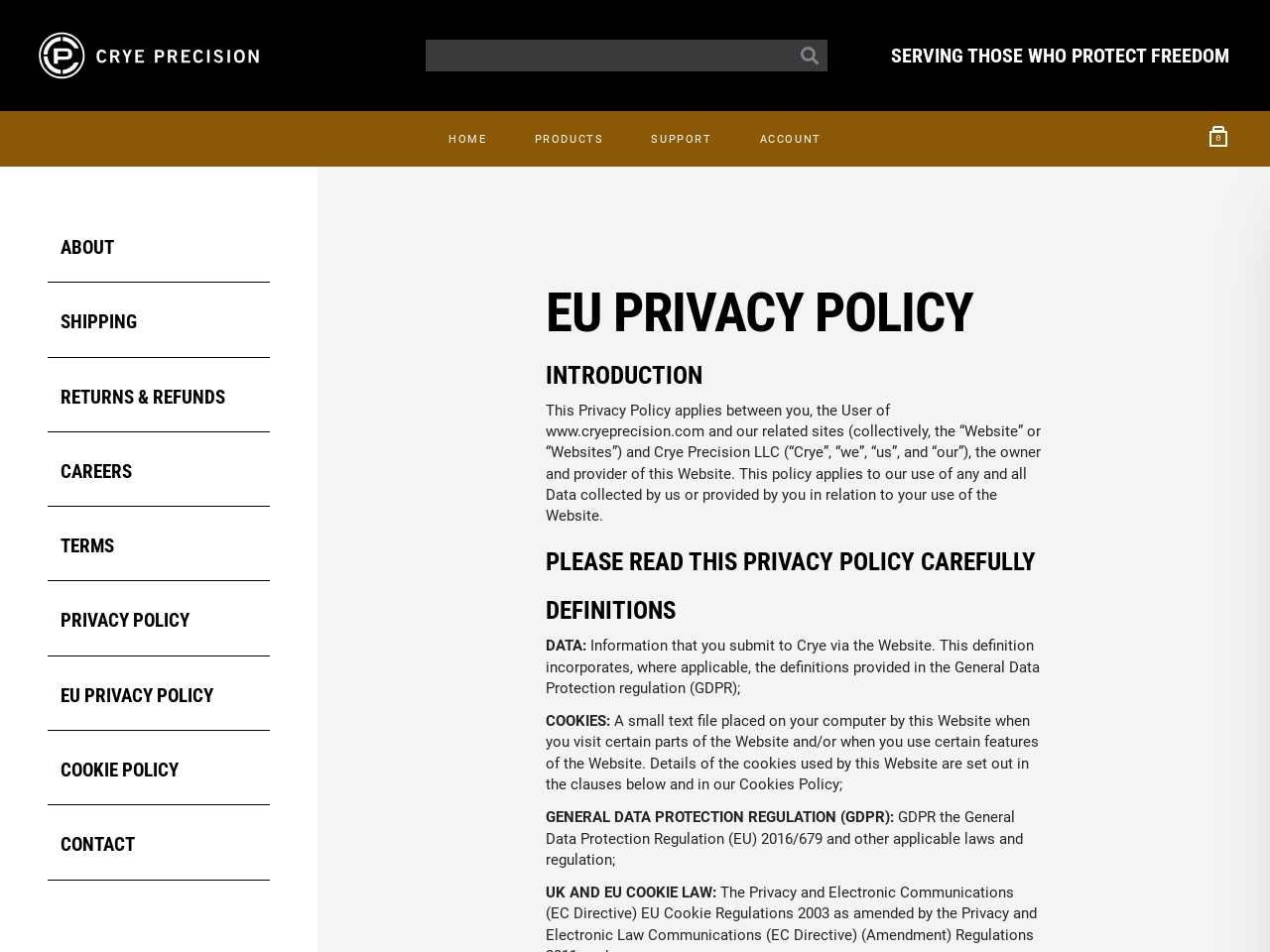Please locate the bounding box coordinates for the element that should be clicked to achieve the following instruction: "Go to HOME page". Ensure the coordinates are given as four float numbers between 0 and 1, i.e., [left, top, right, bottom].

[0.335, 0.117, 0.402, 0.175]